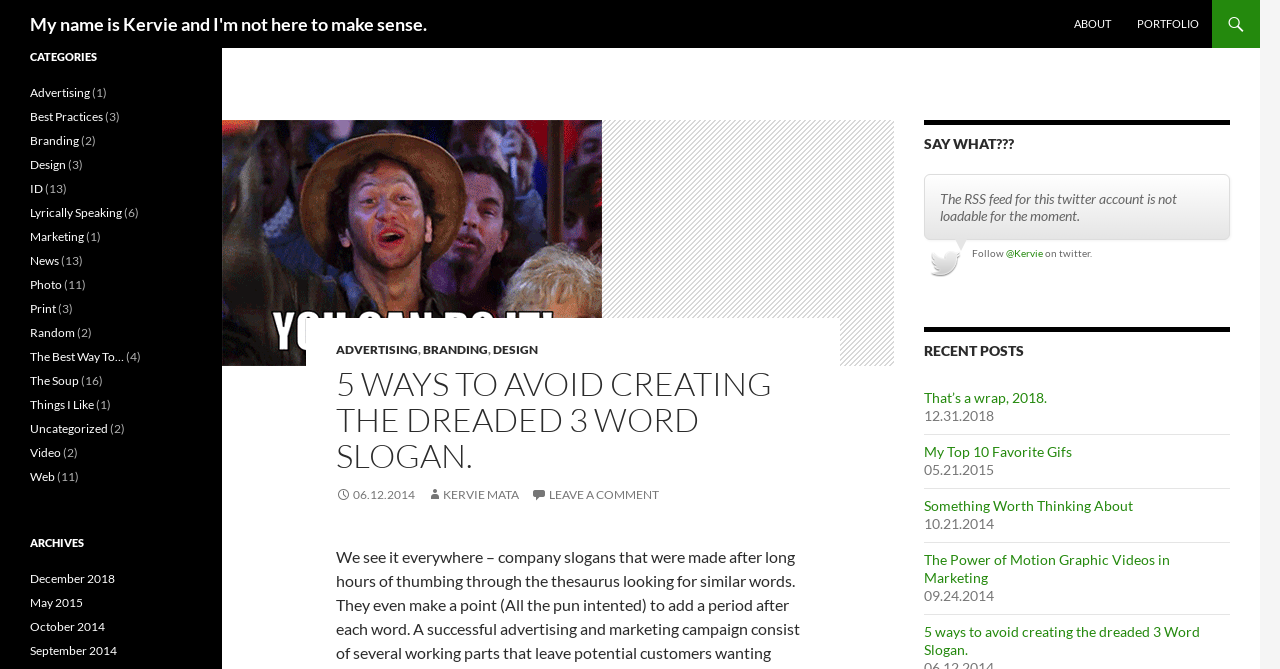Find the bounding box coordinates for the area you need to click to carry out the instruction: "View the 'ARCHIVES'". The coordinates should be four float numbers between 0 and 1, indicated as [left, top, right, bottom].

[0.023, 0.798, 0.15, 0.825]